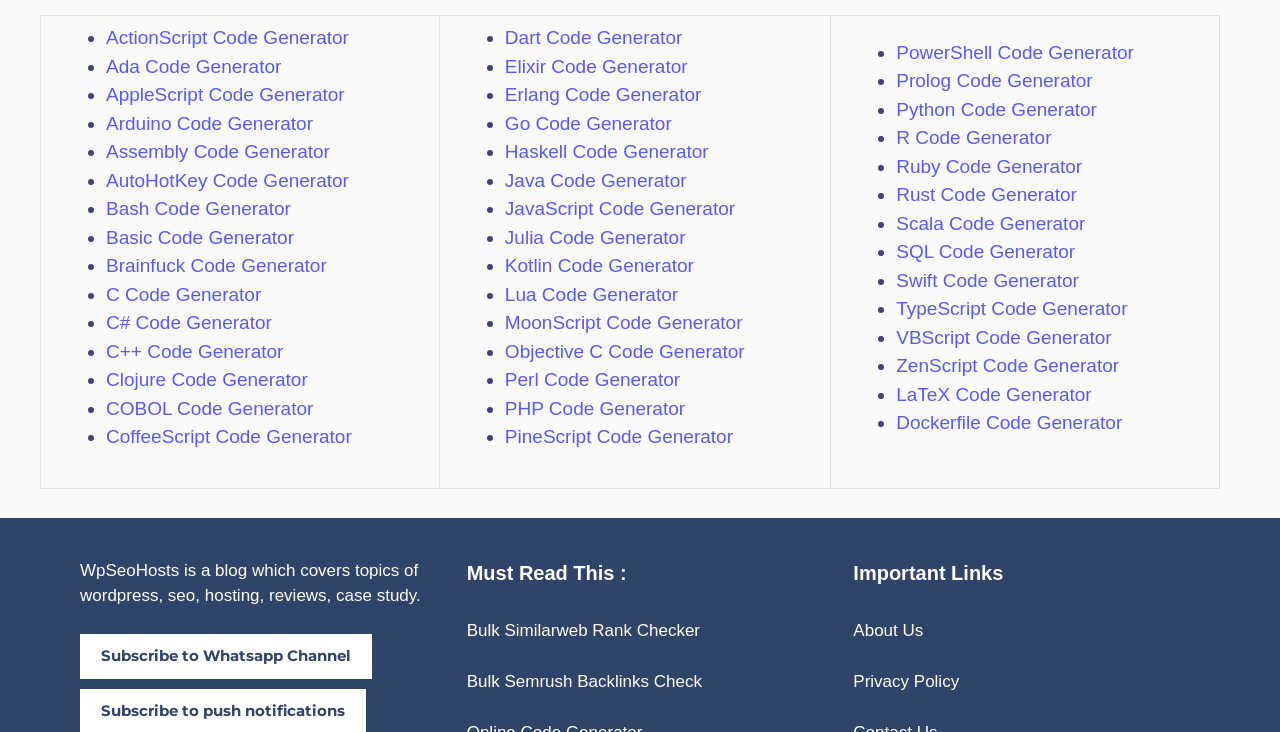How many code generators are listed in the first gridcell?
From the screenshot, provide a brief answer in one word or phrase.

25